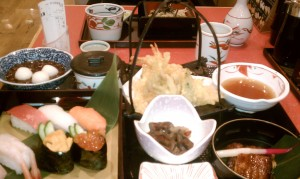Generate a complete and detailed caption for the image.

The image showcases a beautifully arranged Japanese meal, highlighting a variety of traditional dishes. In the center, a plate of neatly presented tempura, featuring lightly battered and fried vegetables, captures immediate attention. Surrounding the tempura, there are colorful sushi rolls, including varieties topped with fresh slices of fish and cucumber, as well as neatly crafted gimbap-like rolls filled with vibrant fillings.

To the left, a blue and white bowl holds sweet round dumplings, providing a delightful contrast with its sweetness against the savory elements of the meal. A small green dish, possibly filled with miso or a side condiment, complements the setup. In the background, a delicate tea set can be seen, suggesting an inviting atmosphere perfect for enjoying this exquisite culinary experience.

A small cup of warm sake sits in the upper right-hand corner, hinting at a thoughtful pairing with the meal. The overall presentation is indicative of a meticulous dining experience, capturing the essence of Japanese cuisine's artistry.